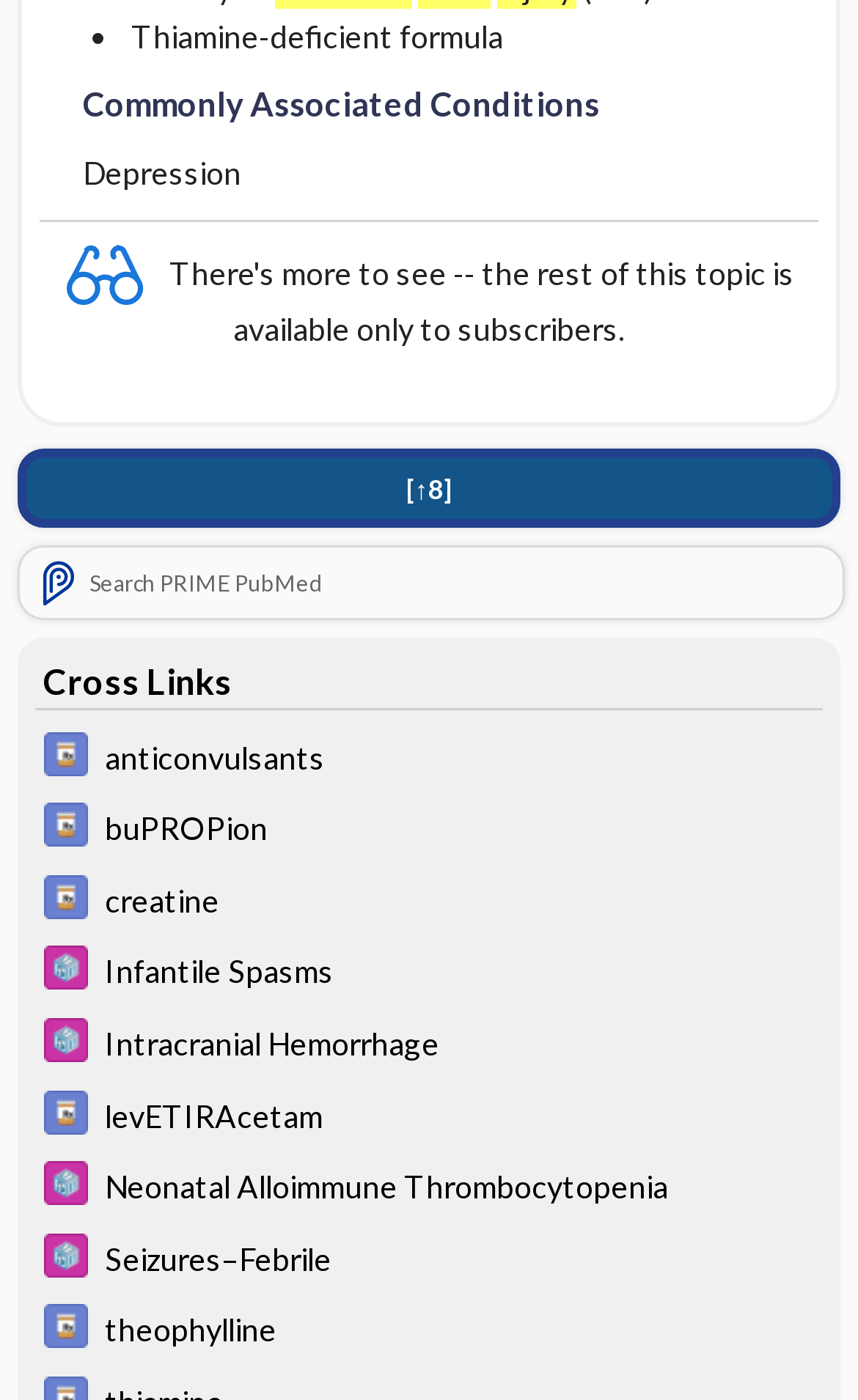Locate the bounding box coordinates of the element to click to perform the following action: 'Visit Davis Drug Guide'. The coordinates should be given as four float values between 0 and 1, in the form of [left, top, right, bottom].

[0.02, 0.302, 0.98, 0.354]